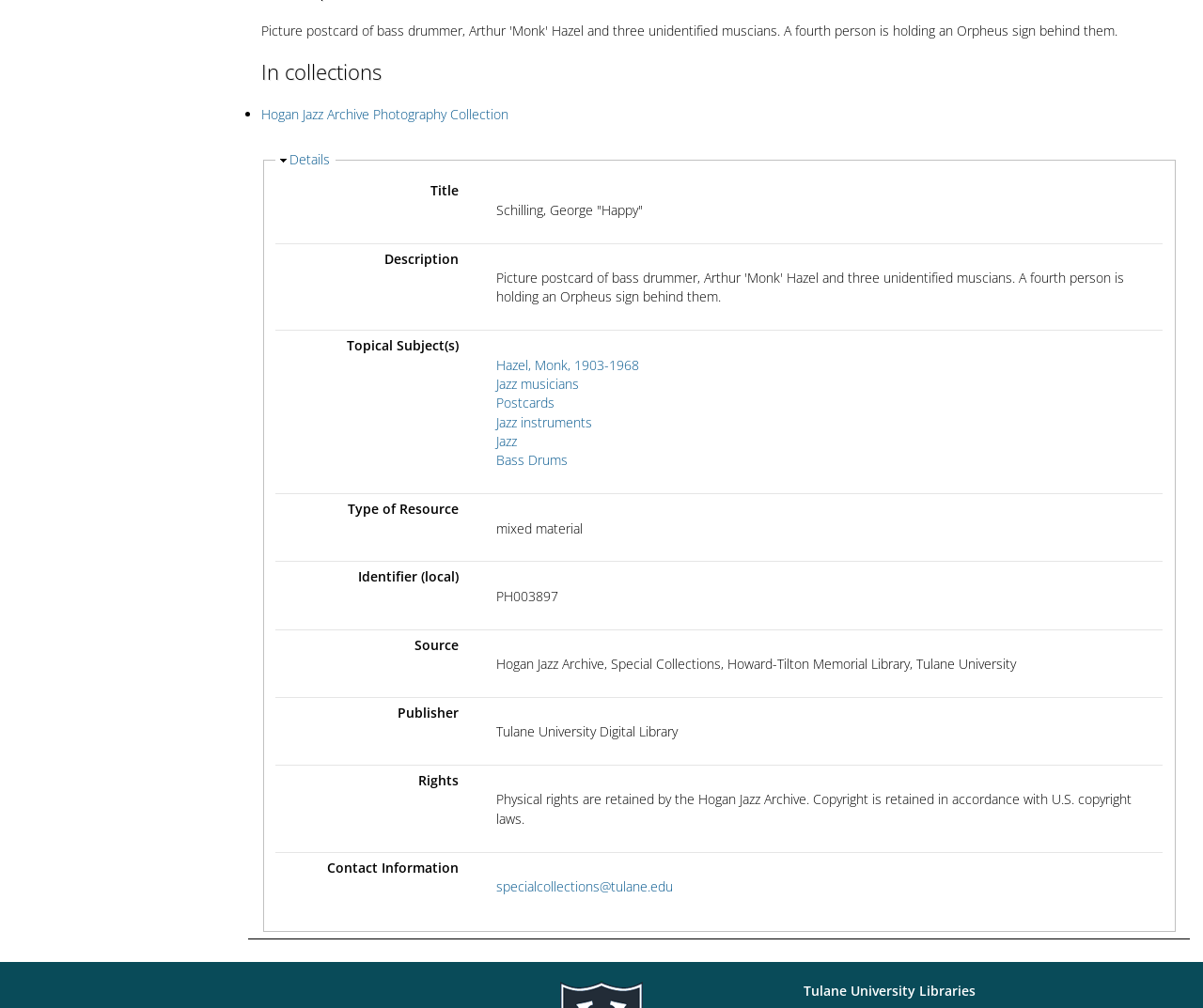Show the bounding box coordinates of the region that should be clicked to follow the instruction: "Contact 'specialcollections@tulane.edu'."

[0.412, 0.87, 0.559, 0.888]